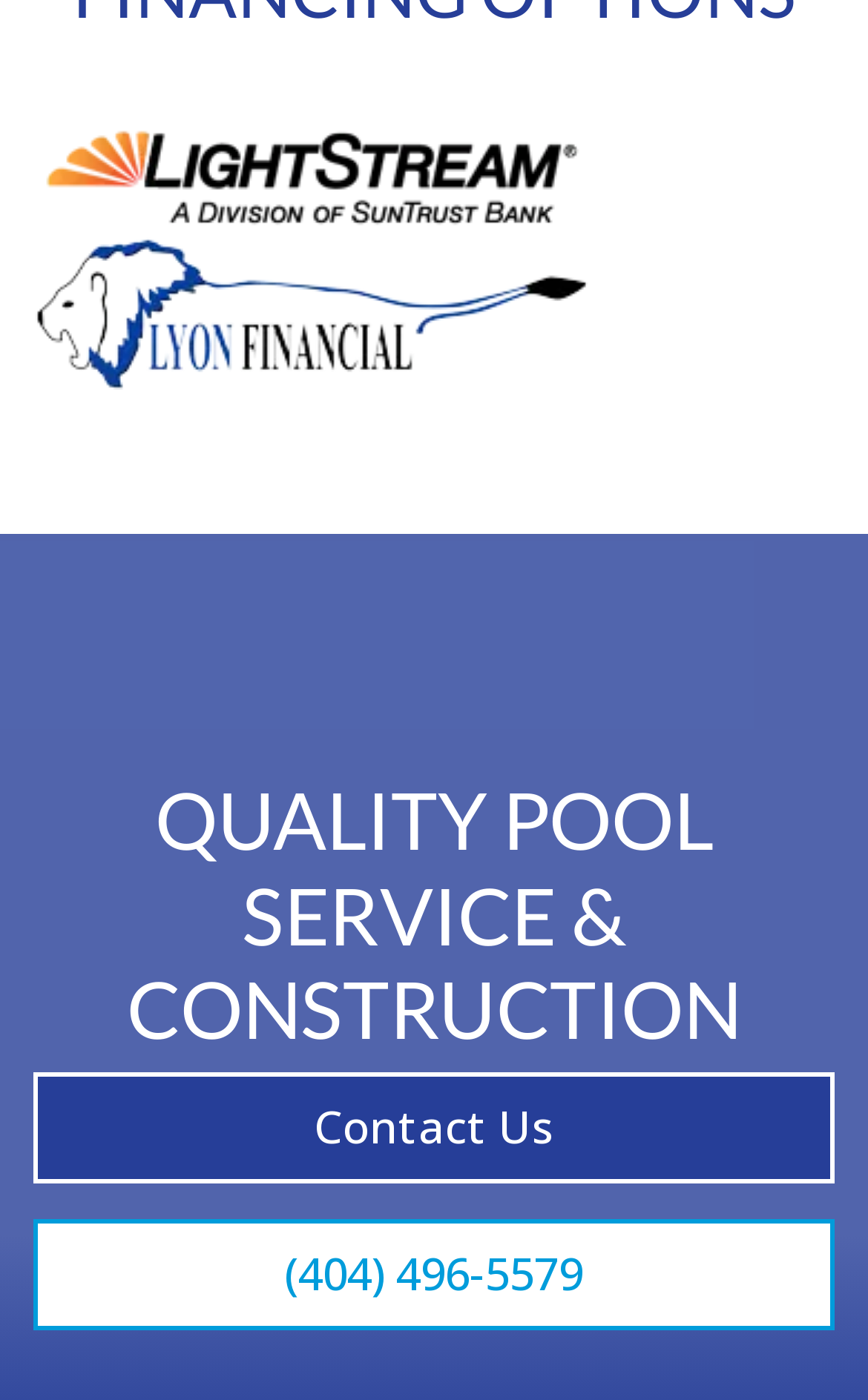Determine the bounding box coordinates for the HTML element mentioned in the following description: "alt="lightstream"". The coordinates should be a list of four floats ranging from 0 to 1, represented as [left, top, right, bottom].

[0.038, 0.104, 0.679, 0.142]